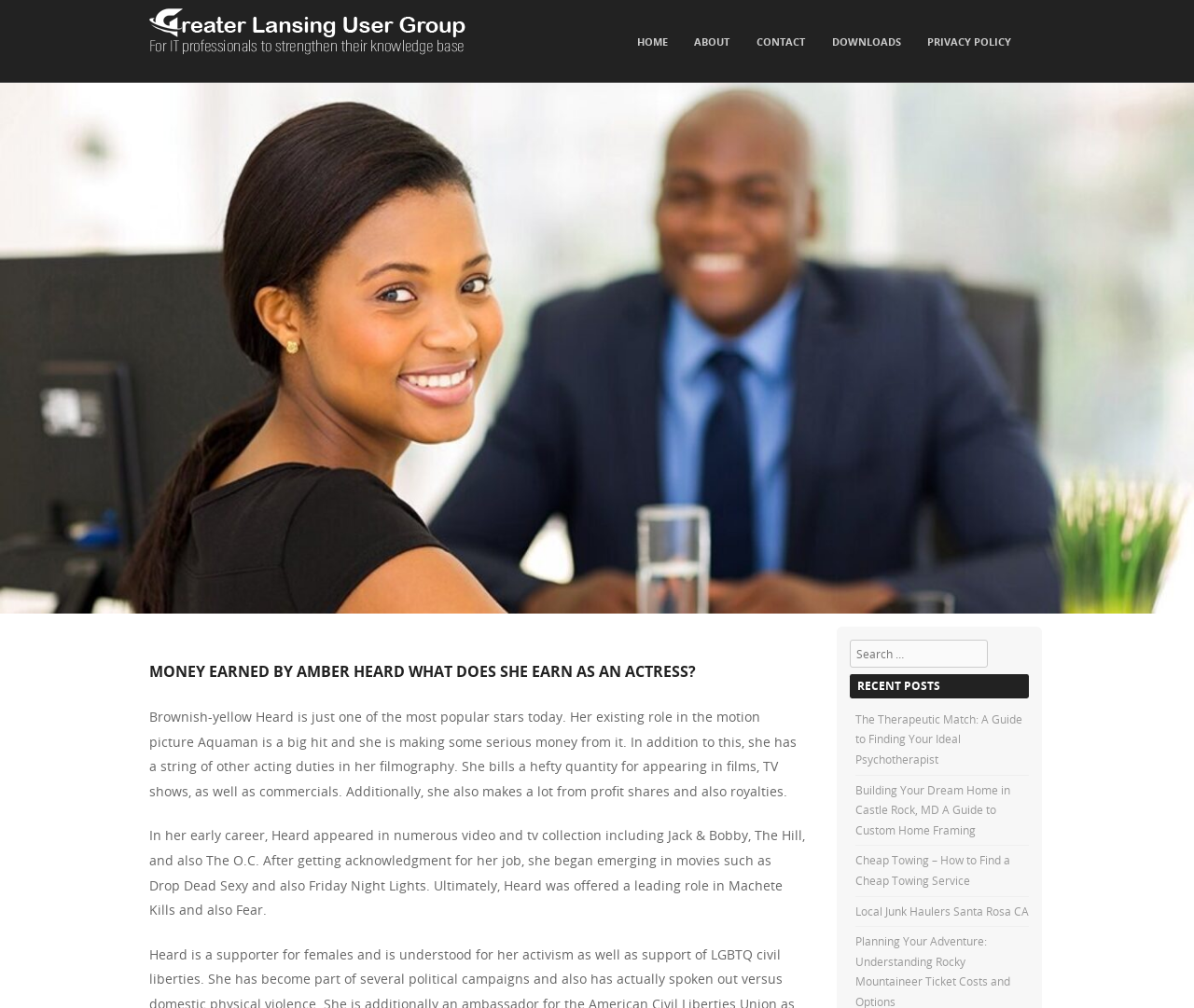Identify the bounding box for the UI element described as: "Home". Ensure the coordinates are four float numbers between 0 and 1, formatted as [left, top, right, bottom].

[0.527, 0.031, 0.566, 0.054]